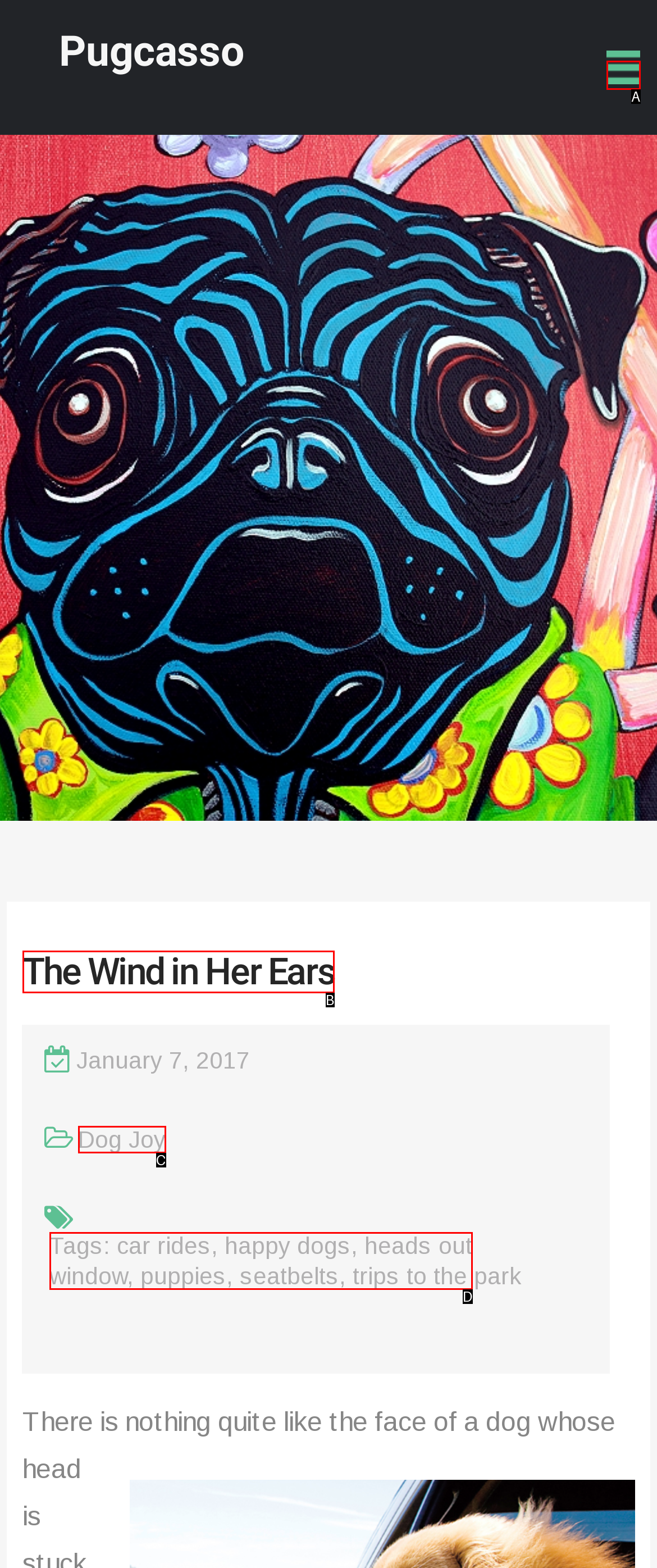Tell me which one HTML element best matches the description: heads out window Answer with the option's letter from the given choices directly.

D